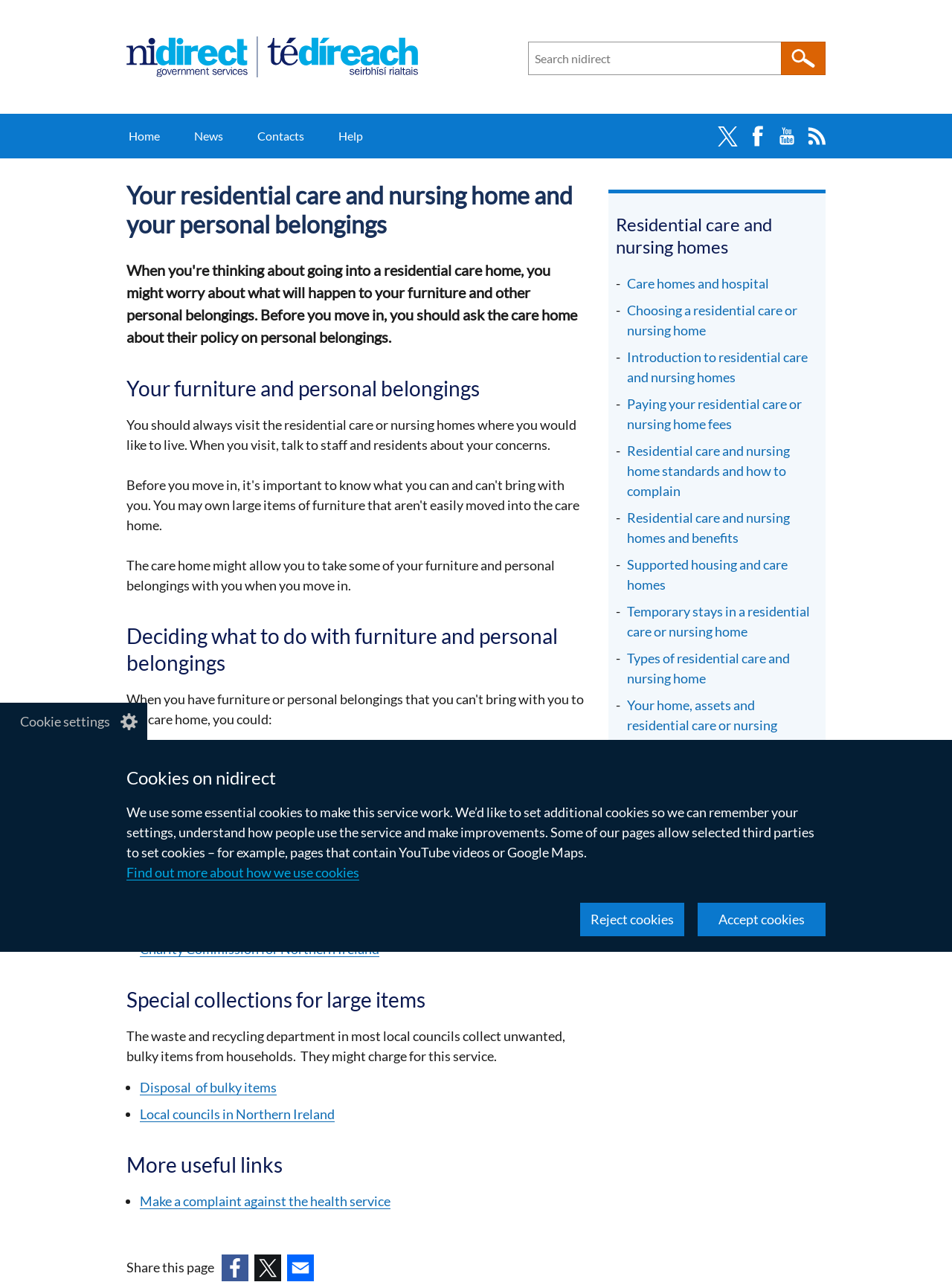Using the elements shown in the image, answer the question comprehensively: What should you do before moving into a residential care home?

According to the webpage, before moving into a residential care home, you should visit the care home and talk to staff and residents about your concerns.